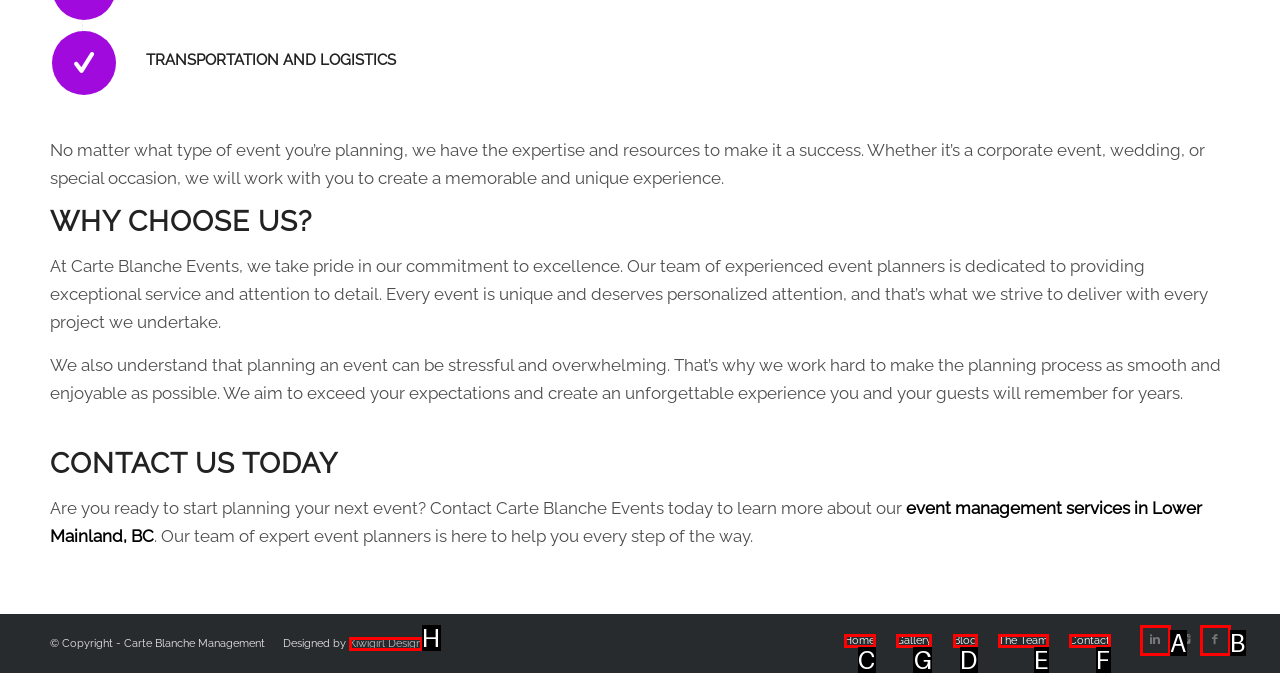From the given options, choose the one to complete the task: Learn more about design thinking
Indicate the letter of the correct option.

None